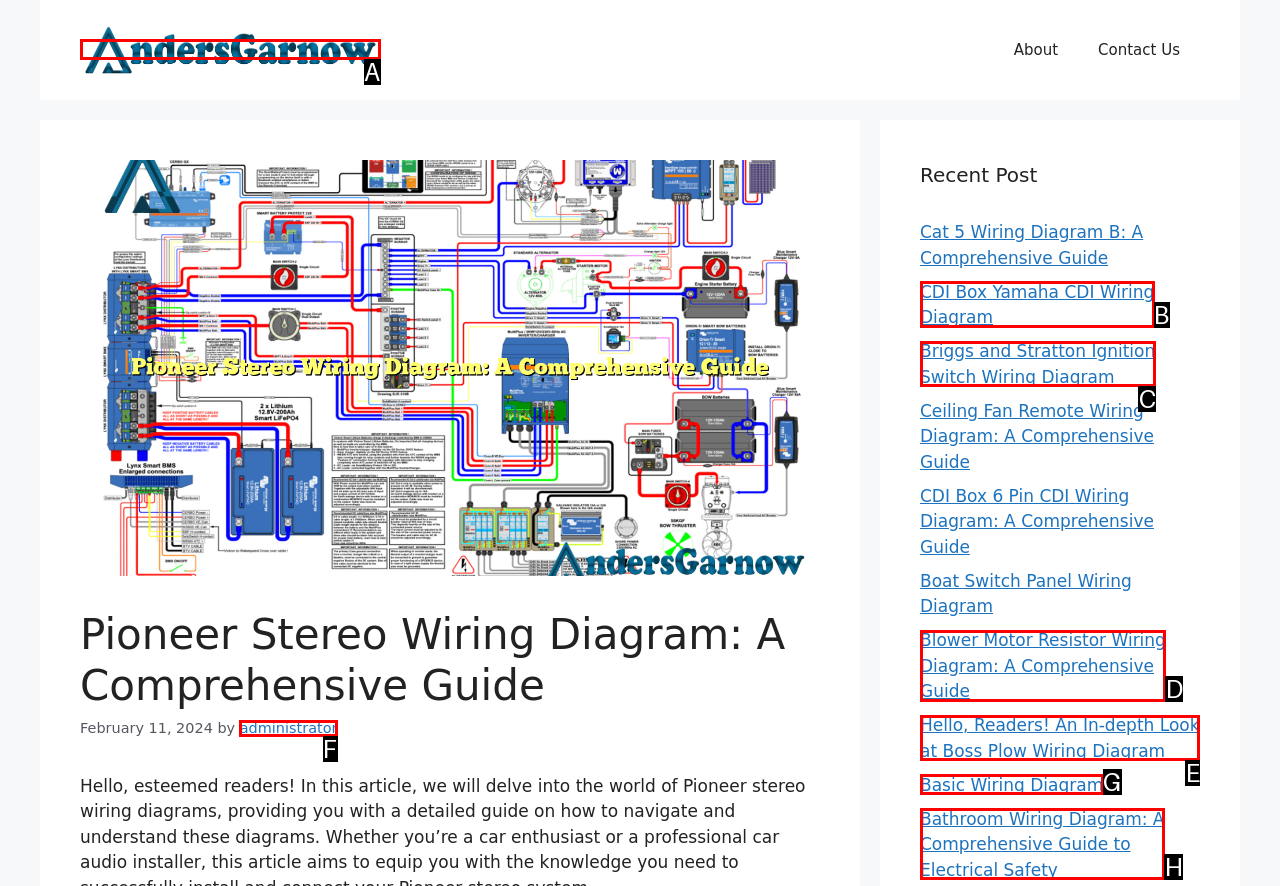Specify the letter of the UI element that should be clicked to achieve the following: explore the Briggs and Stratton Ignition Switch Wiring Diagram
Provide the corresponding letter from the choices given.

C